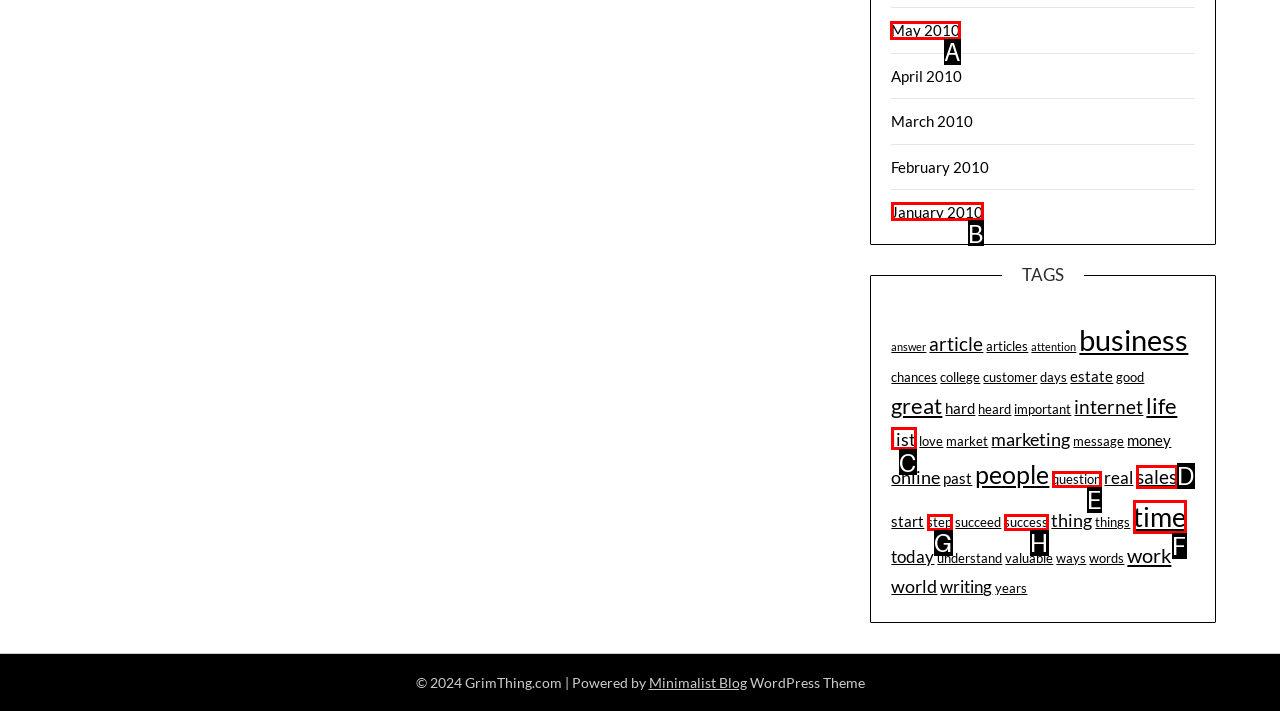Choose the HTML element to click for this instruction: Click on the 'May 2010' link Answer with the letter of the correct choice from the given options.

A